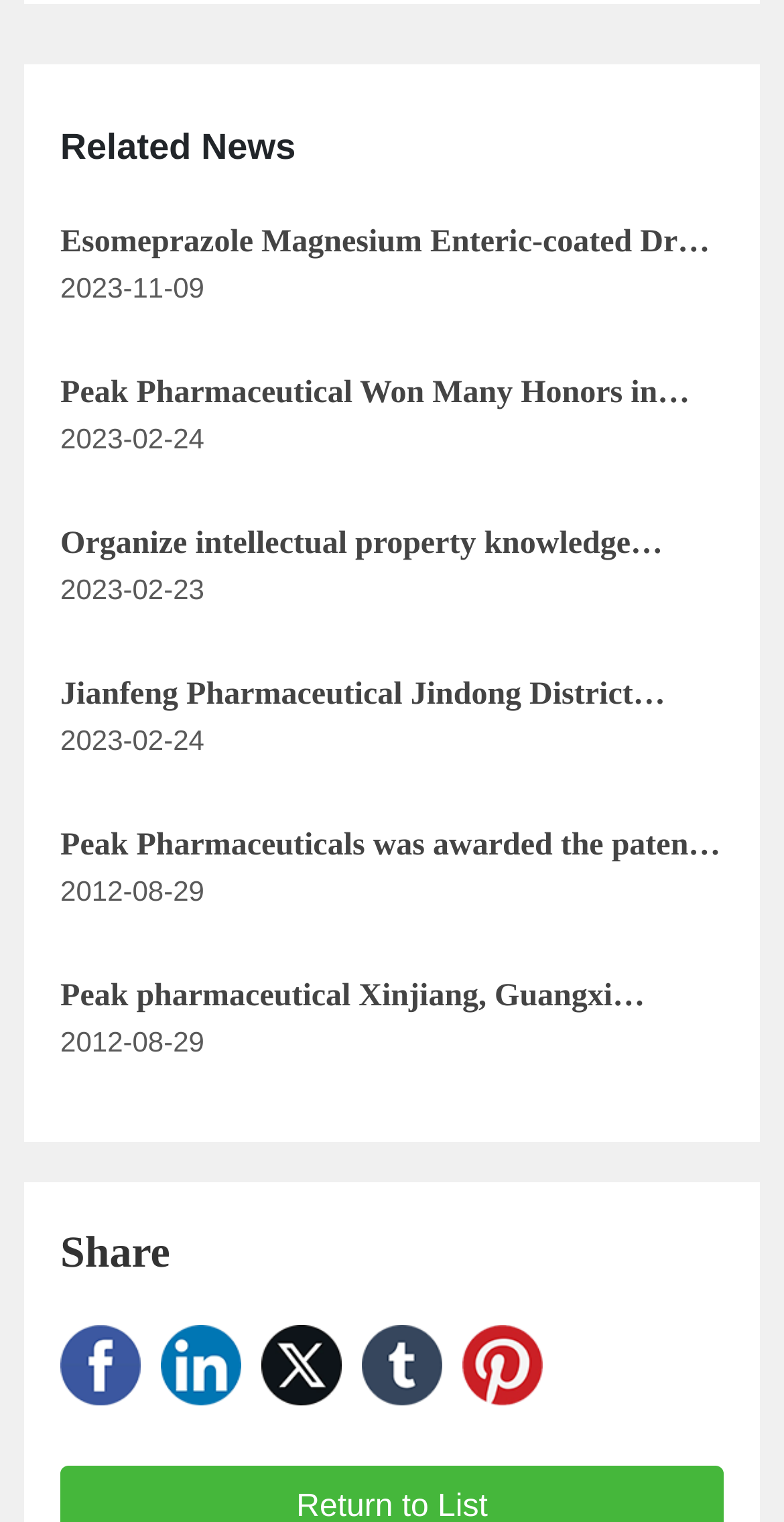Identify the bounding box coordinates for the element you need to click to achieve the following task: "Click on 'Share'". Provide the bounding box coordinates as four float numbers between 0 and 1, in the form [left, top, right, bottom].

[0.077, 0.806, 0.217, 0.839]